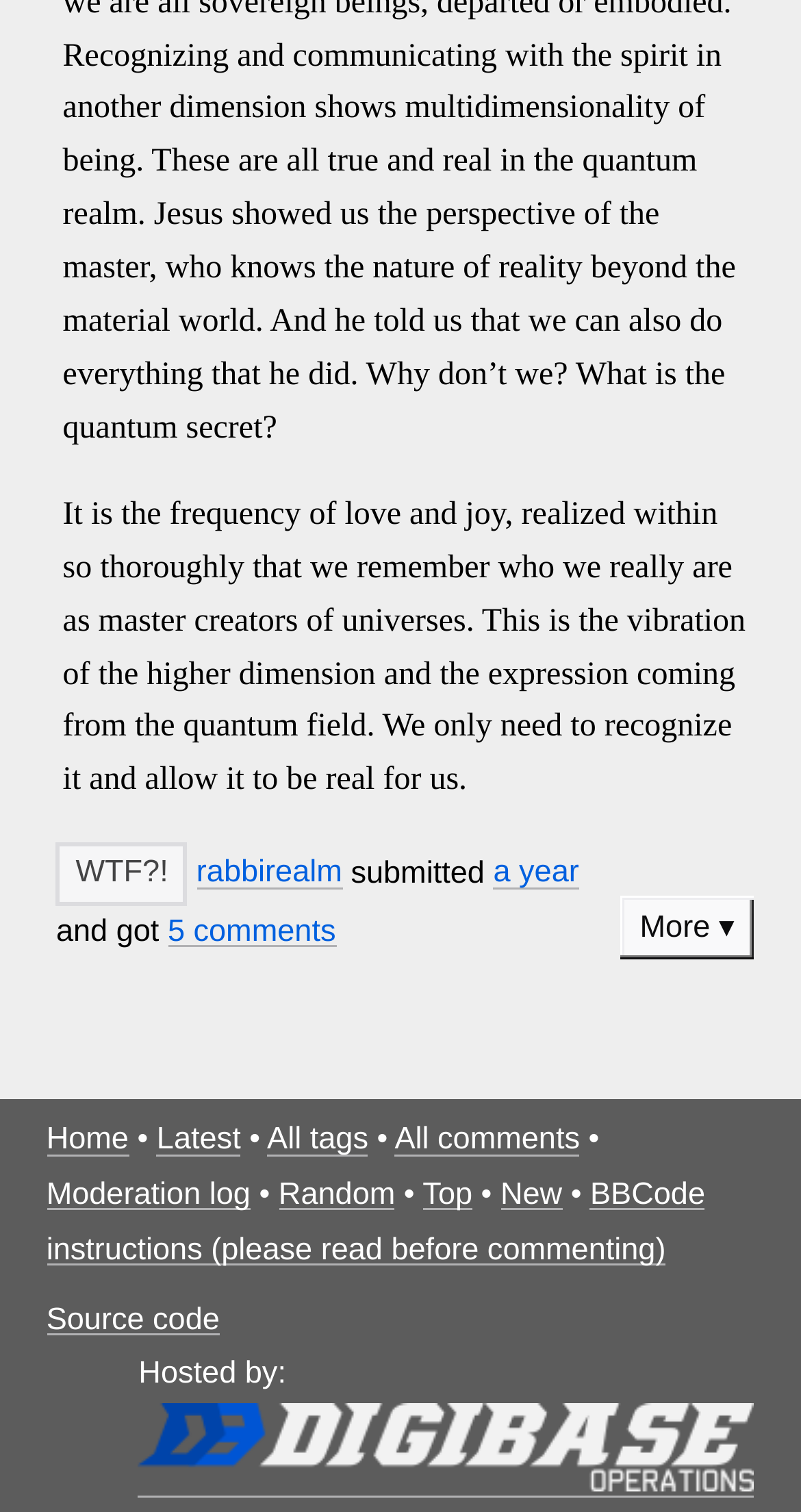Pinpoint the bounding box coordinates of the area that must be clicked to complete this instruction: "Visit the 'rabbirealm' page".

[0.245, 0.566, 0.427, 0.589]